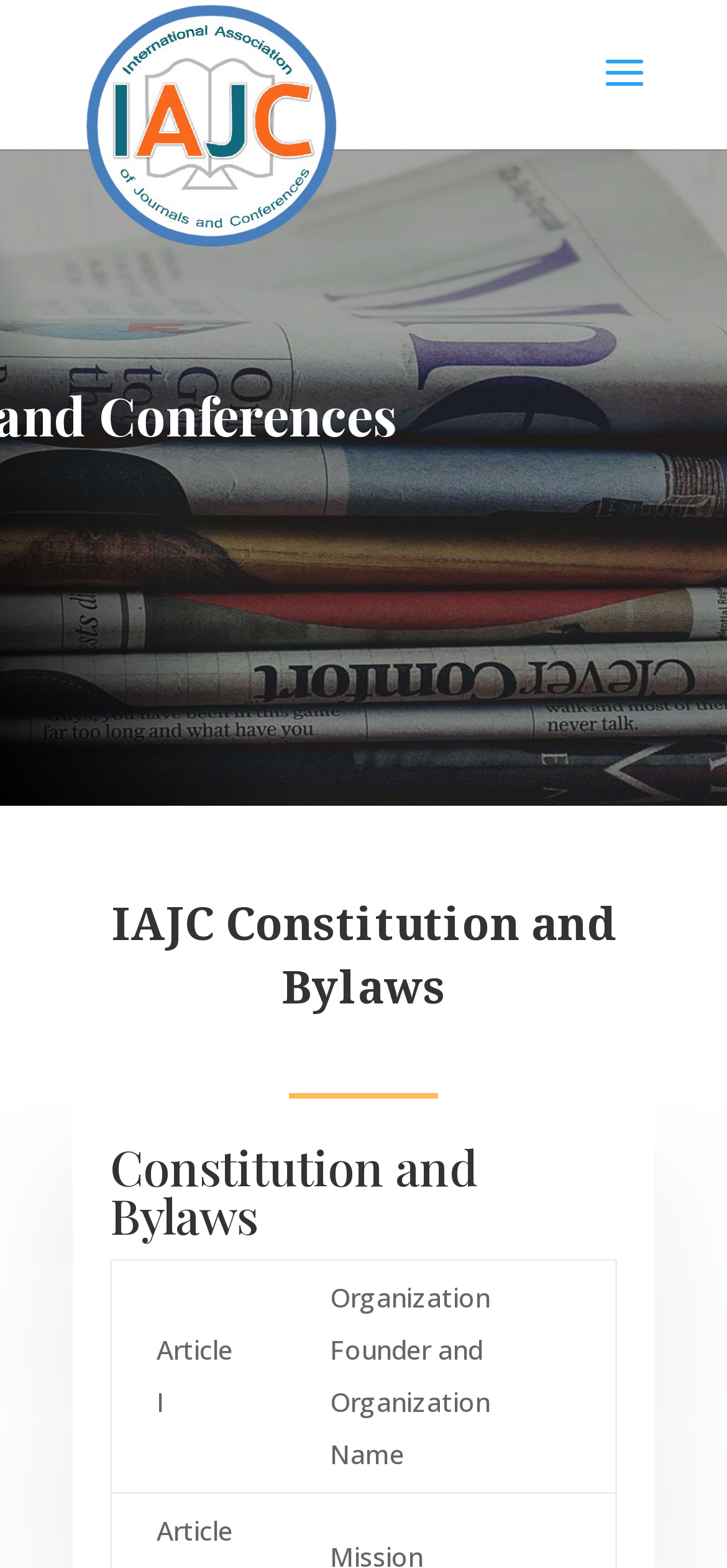Refer to the image and offer a detailed explanation in response to the question: What is the title of the constitution?

The title of the constitution can be found in the heading element, which is located below the organization's name and logo. The text 'Constitution and Bylaws' is a subheading that describes the content of the webpage.